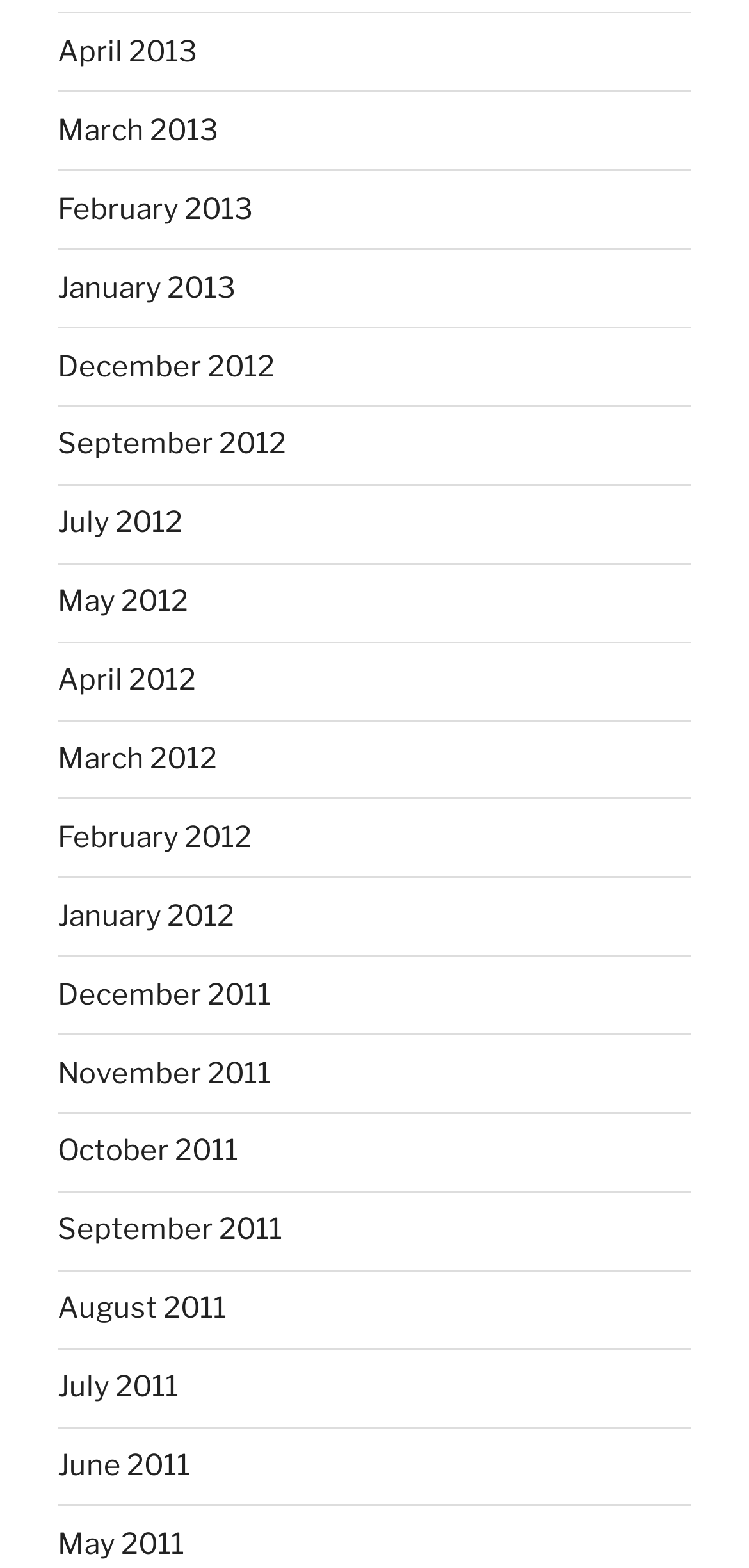Specify the bounding box coordinates of the area to click in order to execute this command: 'view May 2011'. The coordinates should consist of four float numbers ranging from 0 to 1, and should be formatted as [left, top, right, bottom].

[0.077, 0.974, 0.246, 0.996]